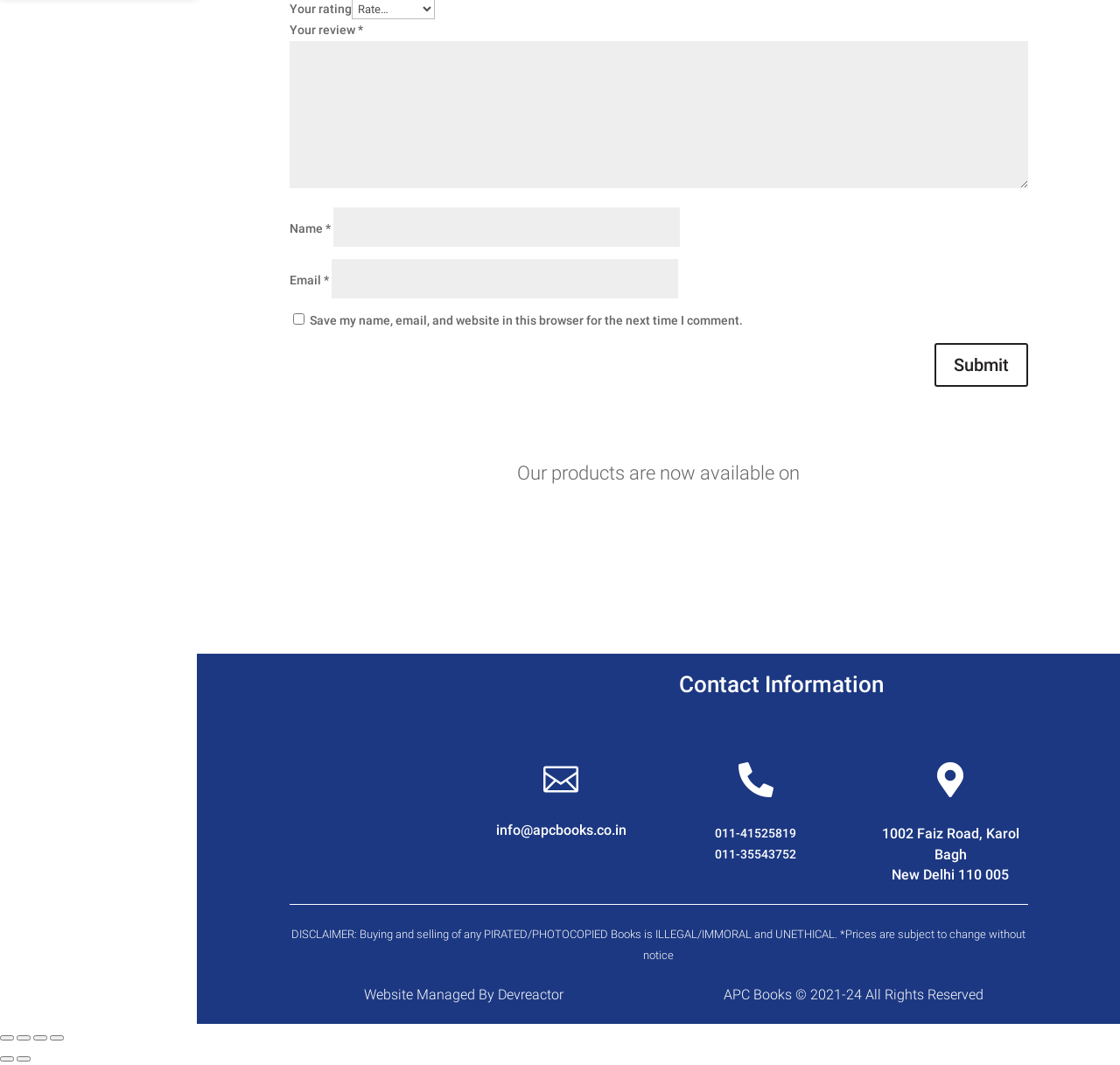Please locate the bounding box coordinates of the element that should be clicked to complete the given instruction: "Contact through email".

[0.432, 0.773, 0.57, 0.794]